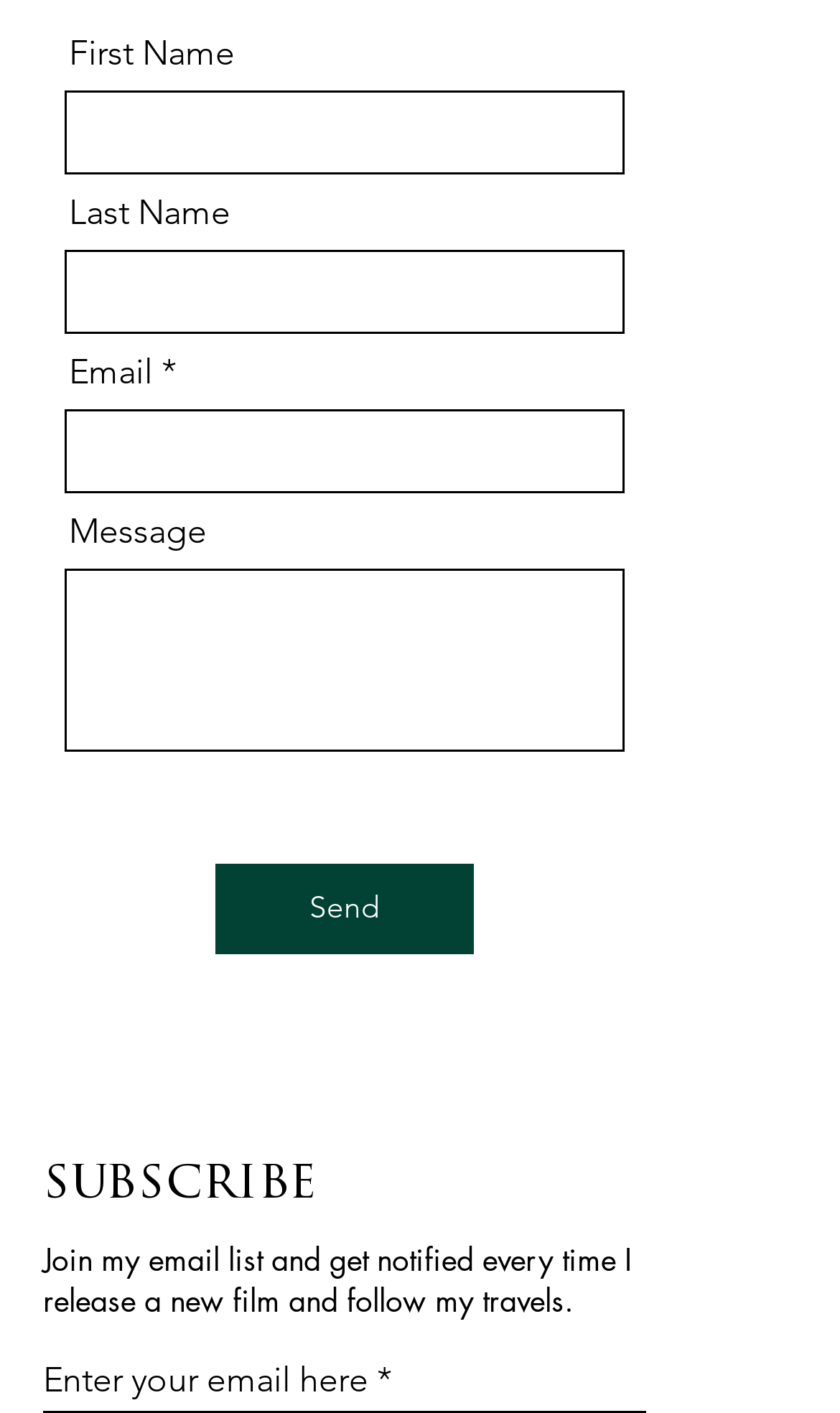Provide the bounding box coordinates of the HTML element this sentence describes: "name="email"".

[0.077, 0.289, 0.744, 0.349]